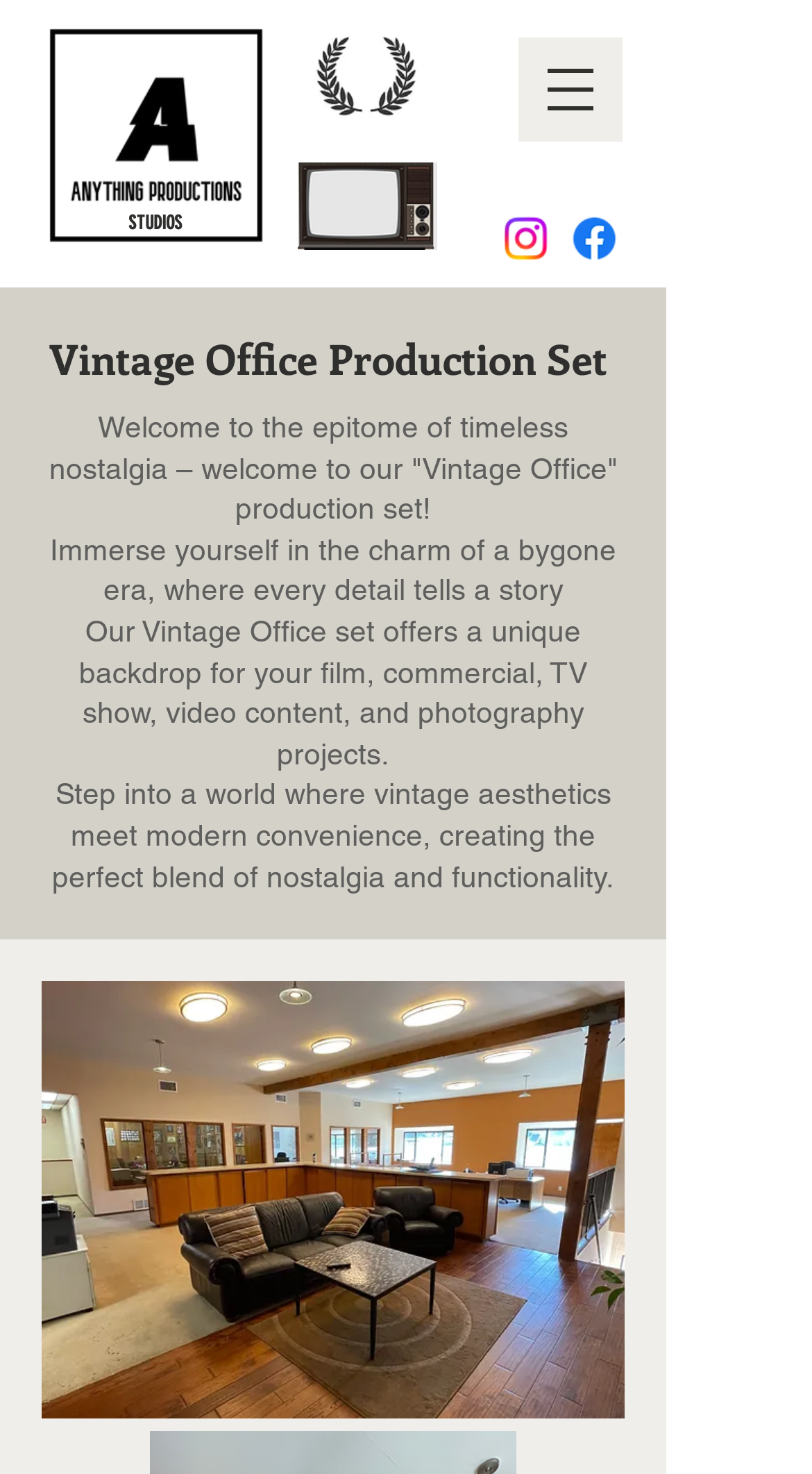Predict the bounding box of the UI element based on this description: "aria-label="Instagram"".

[0.613, 0.143, 0.682, 0.181]